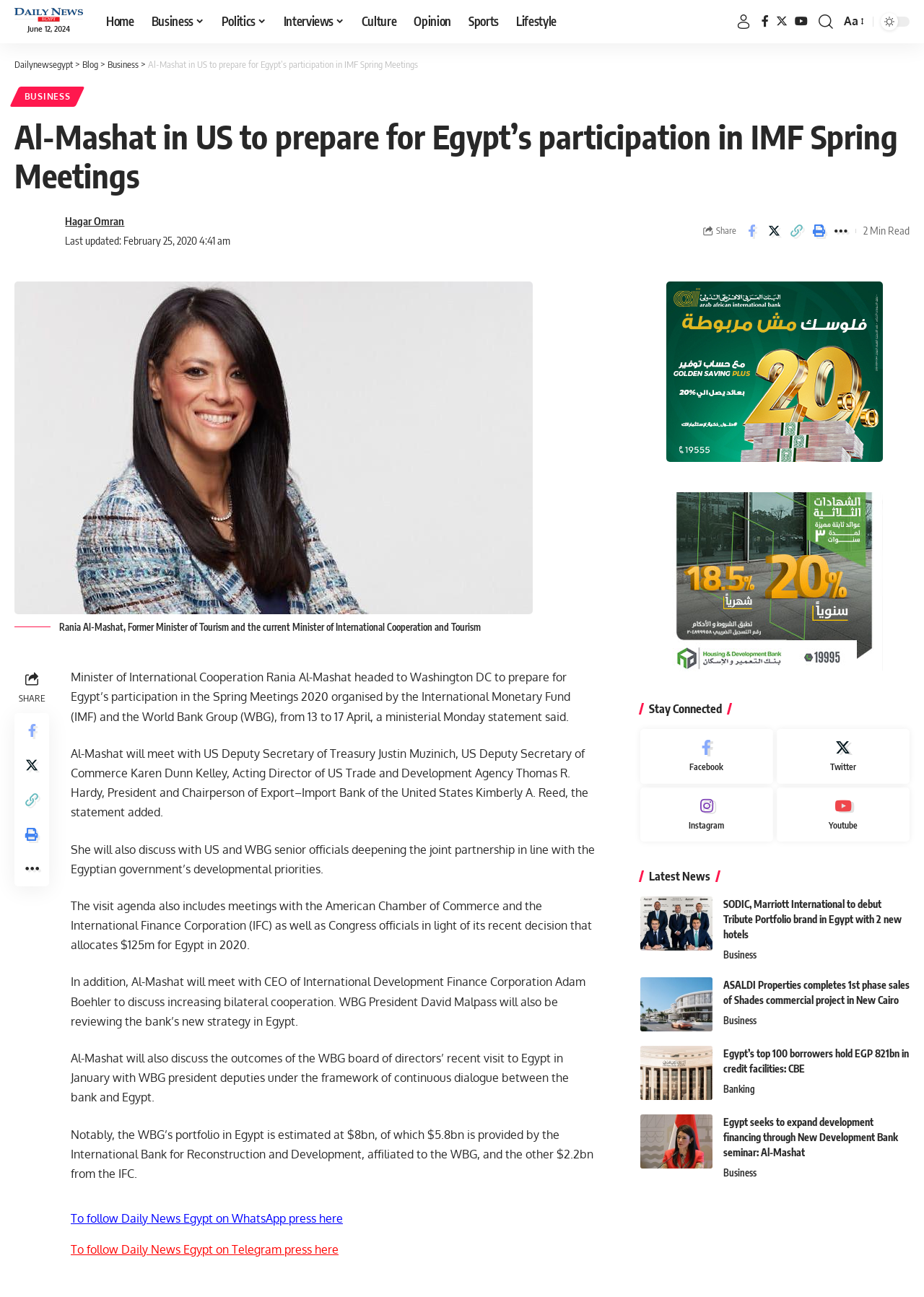Determine the bounding box of the UI component based on this description: "aria-label="Copy Link"". The bounding box coordinates should be four float values between 0 and 1, i.e., [left, top, right, bottom].

[0.016, 0.603, 0.053, 0.63]